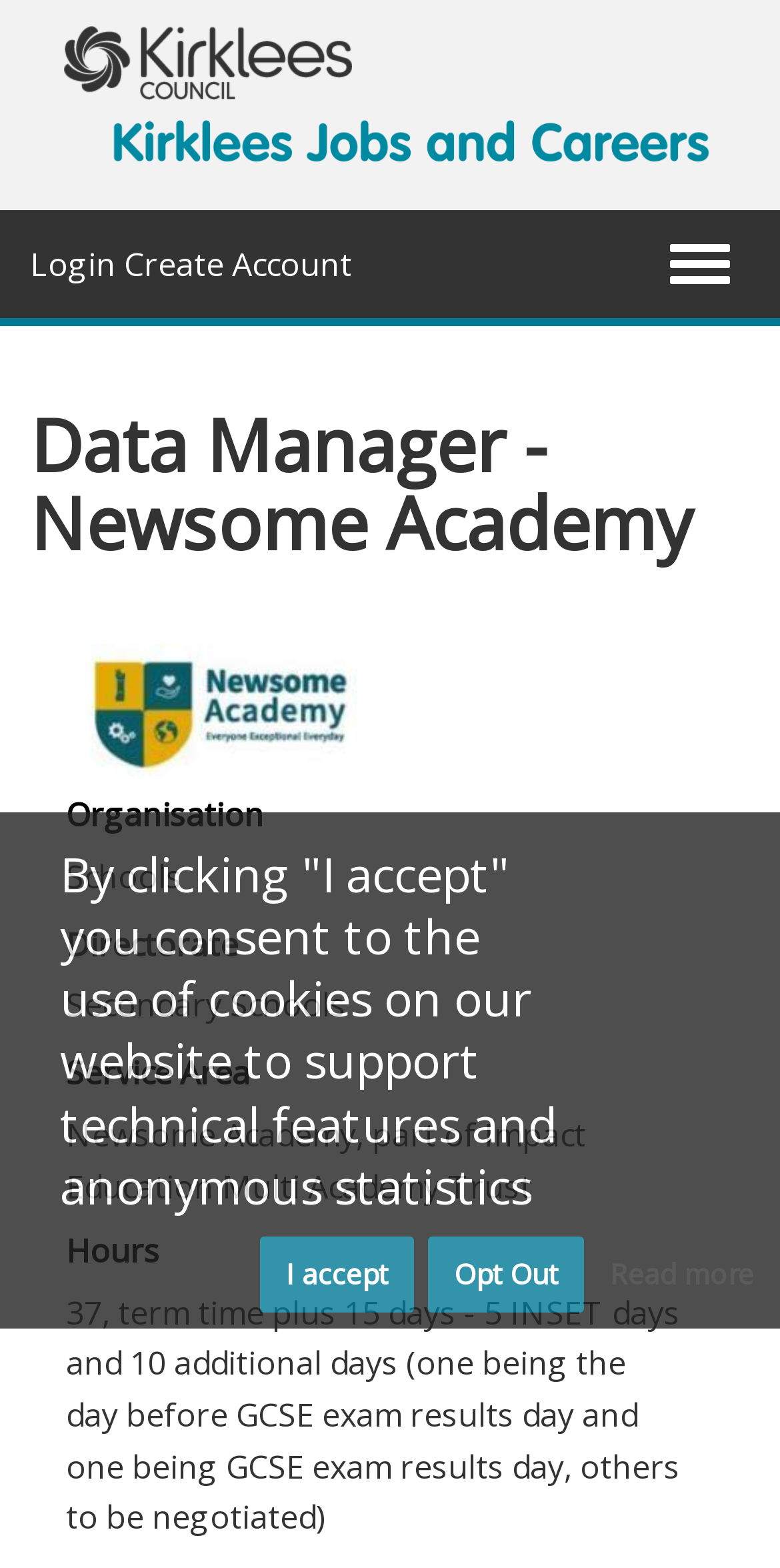Describe all the visual and textual components of the webpage comprehensively.

The webpage is about the Data Manager position at Newsome Academy, which is part of the Kirklees Council. At the top of the page, there is a notification about cookies, with two buttons to either accept or opt out of cookies, along with a link to read more about the cookie policy.

Below the notification, there are two images: one is the Kirklees Council logo, and the other is the Kirklees Jobs and Careers image. To the right of these images, there is a button to toggle navigation.

On the top-left side of the page, there are two links: "Login" and "Create Account". Below these links, there is a heading that reads "Data Manager - Newsome Academy". 

The main content of the page is organized into a series of terms and definitions. There are five terms, each with a corresponding definition. The terms are "Organisation", "Directorate", "Service Area", and "Hours". The definitions provide more information about each term, including the type of organisation, the directorate, the service area, and the working hours.

The working hours are specified as 37 hours per week, during term time, plus 15 additional days, including 5 INSET days and 10 other days to be negotiated. The page also mentions that one of the additional days is the day before GCSE exam results day, and another is GCSE exam results day.